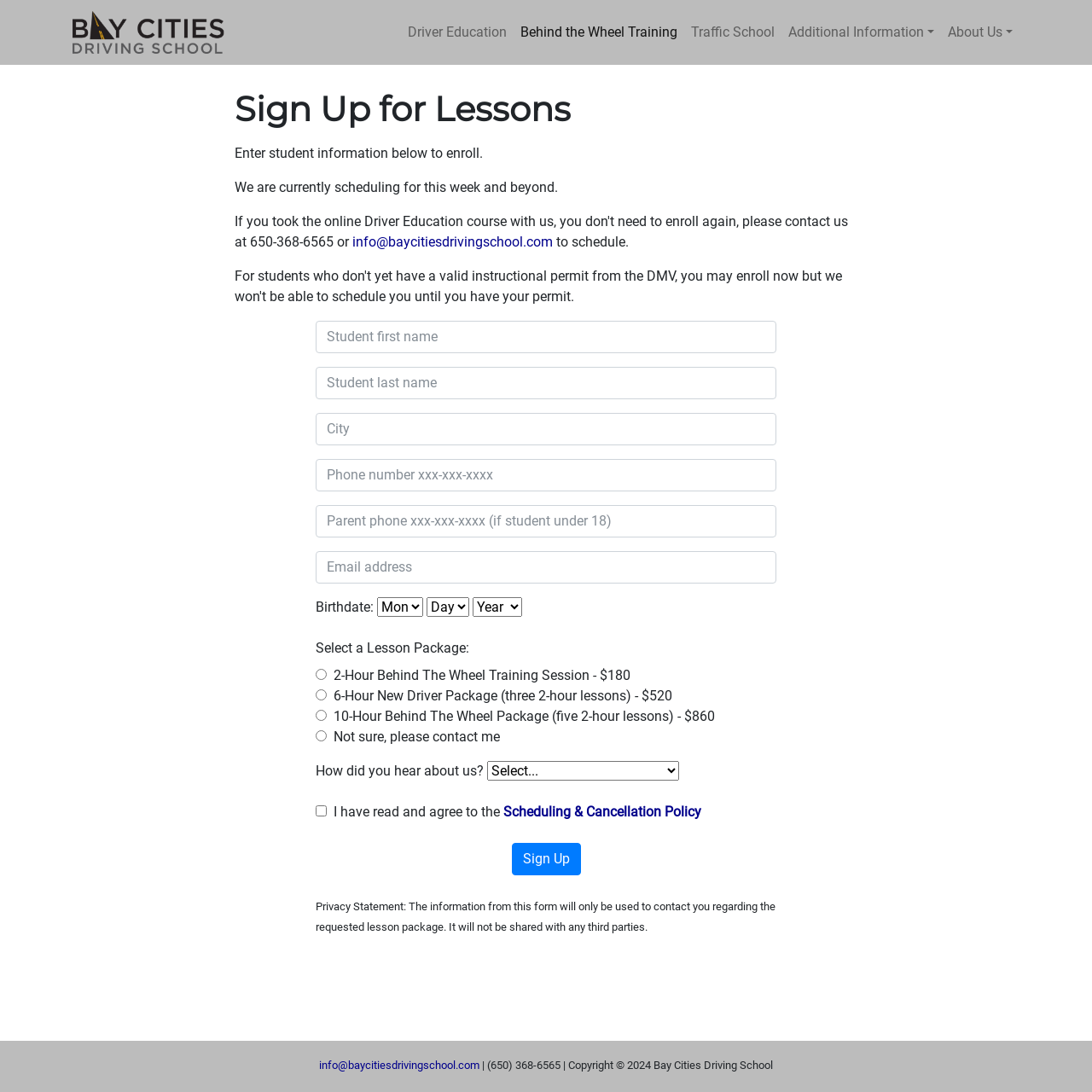Locate the bounding box of the UI element described in the following text: "parent_node: Driver Education".

[0.066, 0.006, 0.205, 0.053]